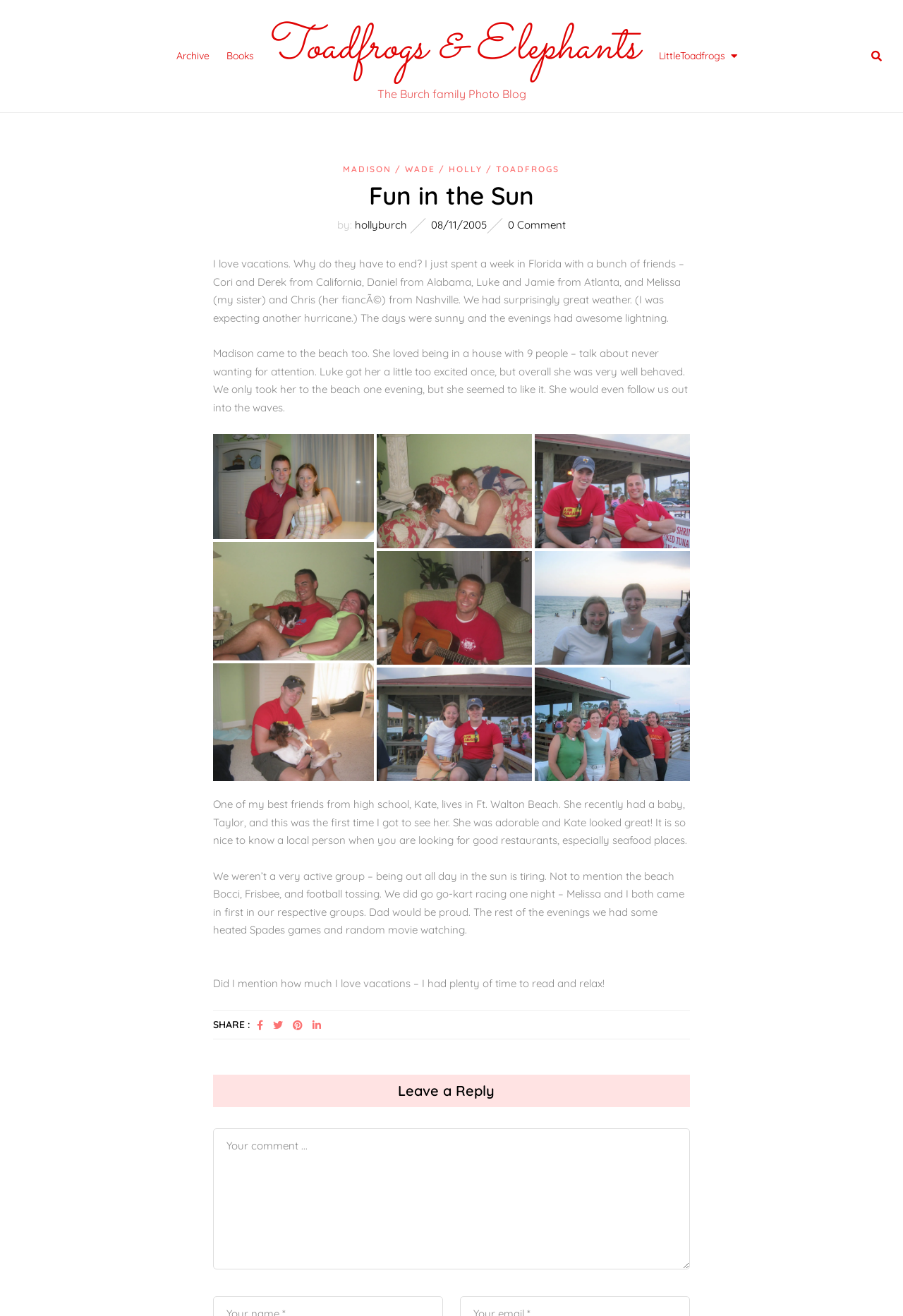Find the bounding box coordinates of the element to click in order to complete this instruction: "Leave a comment in the text box". The bounding box coordinates must be four float numbers between 0 and 1, denoted as [left, top, right, bottom].

[0.236, 0.858, 0.764, 0.965]